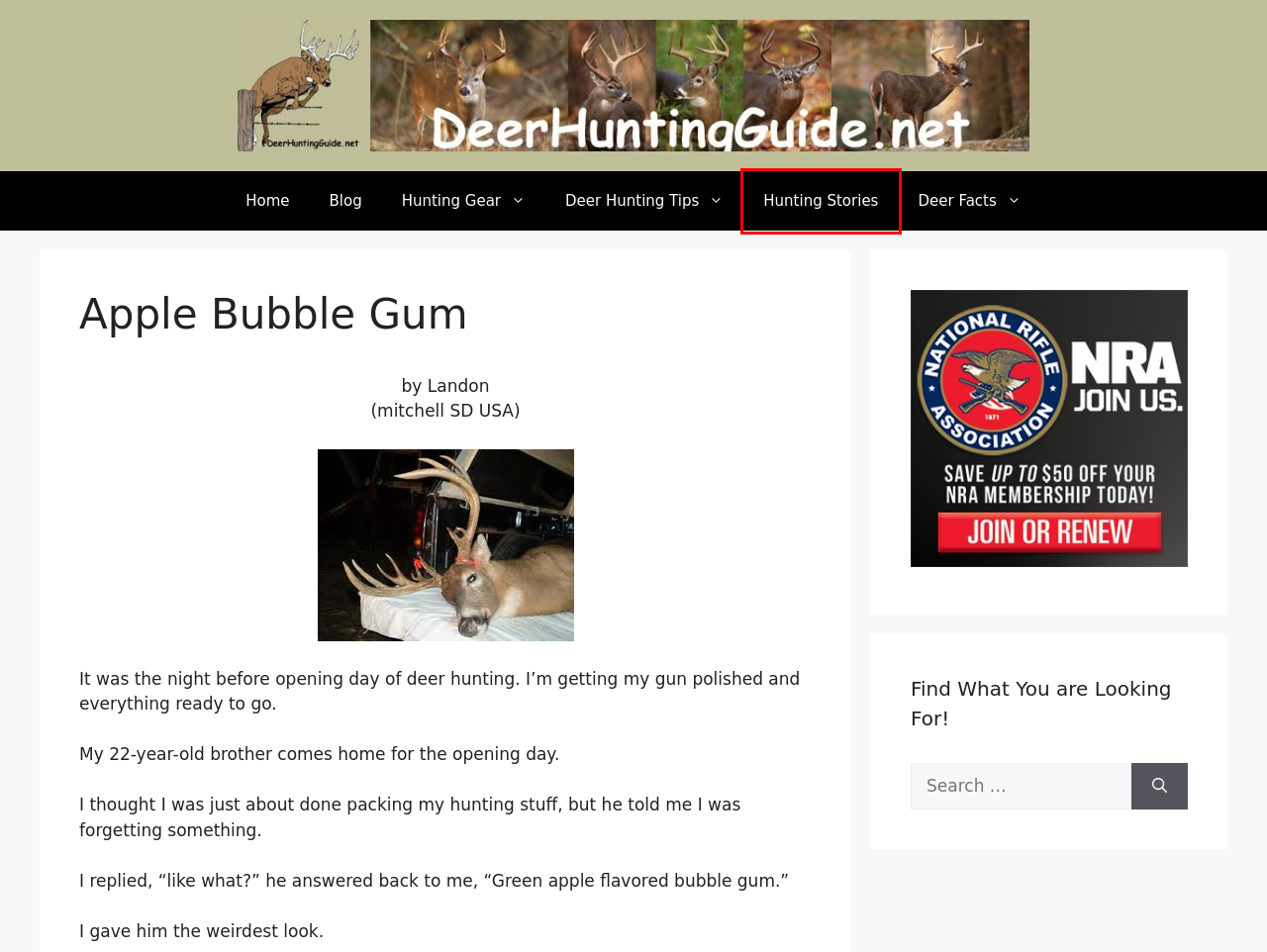You are provided with a screenshot of a webpage containing a red rectangle bounding box. Identify the webpage description that best matches the new webpage after the element in the bounding box is clicked. Here are the potential descriptions:
A. 100 Of The Best Deer Hunting Stories Shared By Our Readers
B. Blog - Deer Hunting Guide
C. Crossbows Archives - Deer Hunting Guide
D. The Best Hunting Clothes And Gear in 2023 - Deer Hunting Guide
E. Do Deer Chew Cud – Digestive System Facts - Deer Hunting Guide
F. Deer Hunting Guide - Your Source for Deer Hunting Information!
G. Best Hunting Arrows In 2024 - Deer Hunting Guide
H. Deer Hunting Tips Archives - Deer Hunting Guide

A